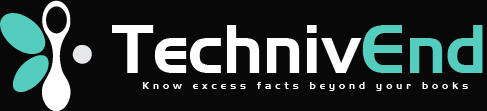Use a single word or phrase to answer the question: What is the color of the highlighted part of the logo?

Vibrant teal